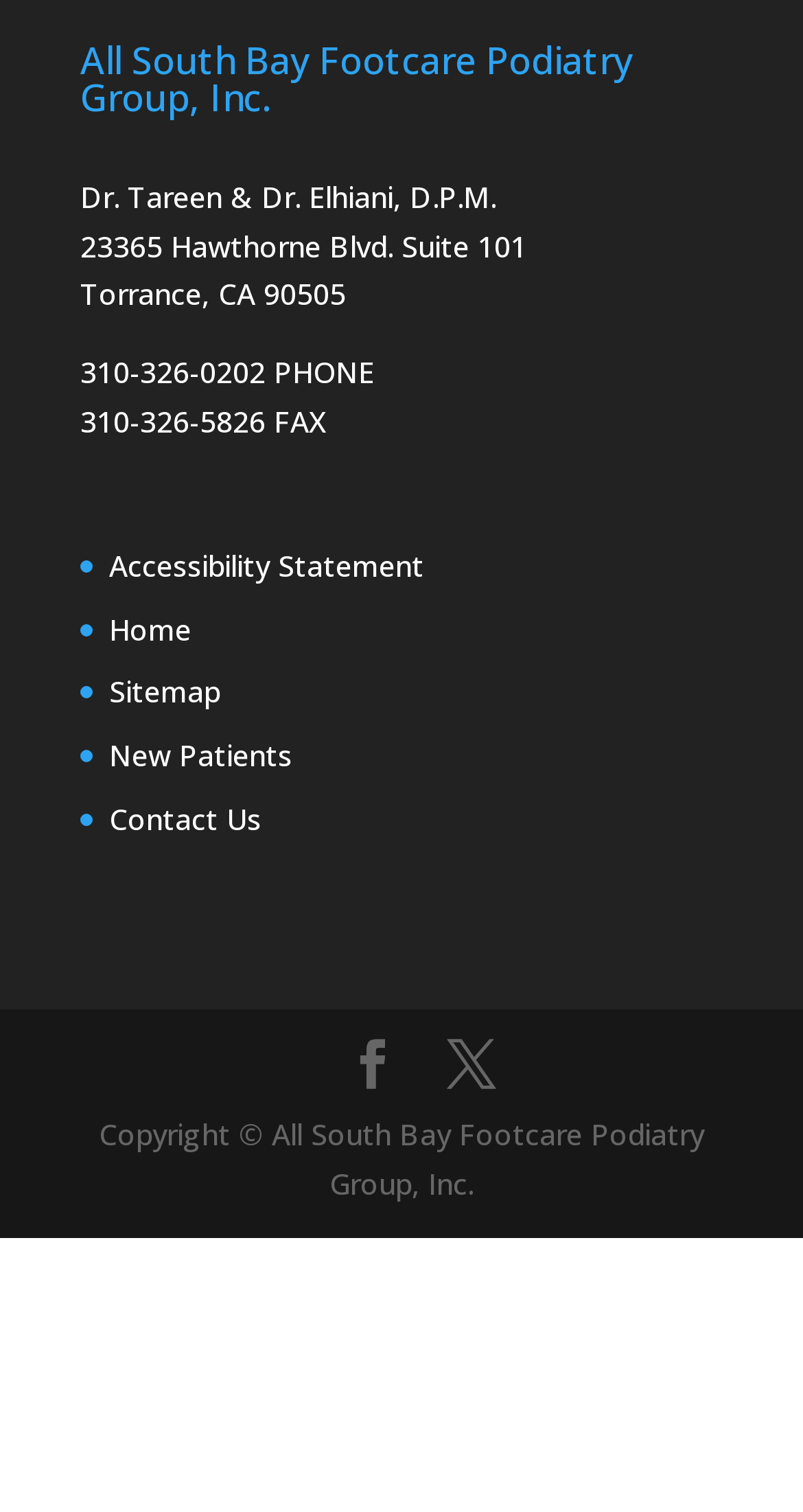What is the name of the podiatry group?
Kindly offer a comprehensive and detailed response to the question.

The name of the podiatry group can be found in the heading element at the top of the webpage, which reads 'All South Bay Footcare Podiatry Group, Inc.'.